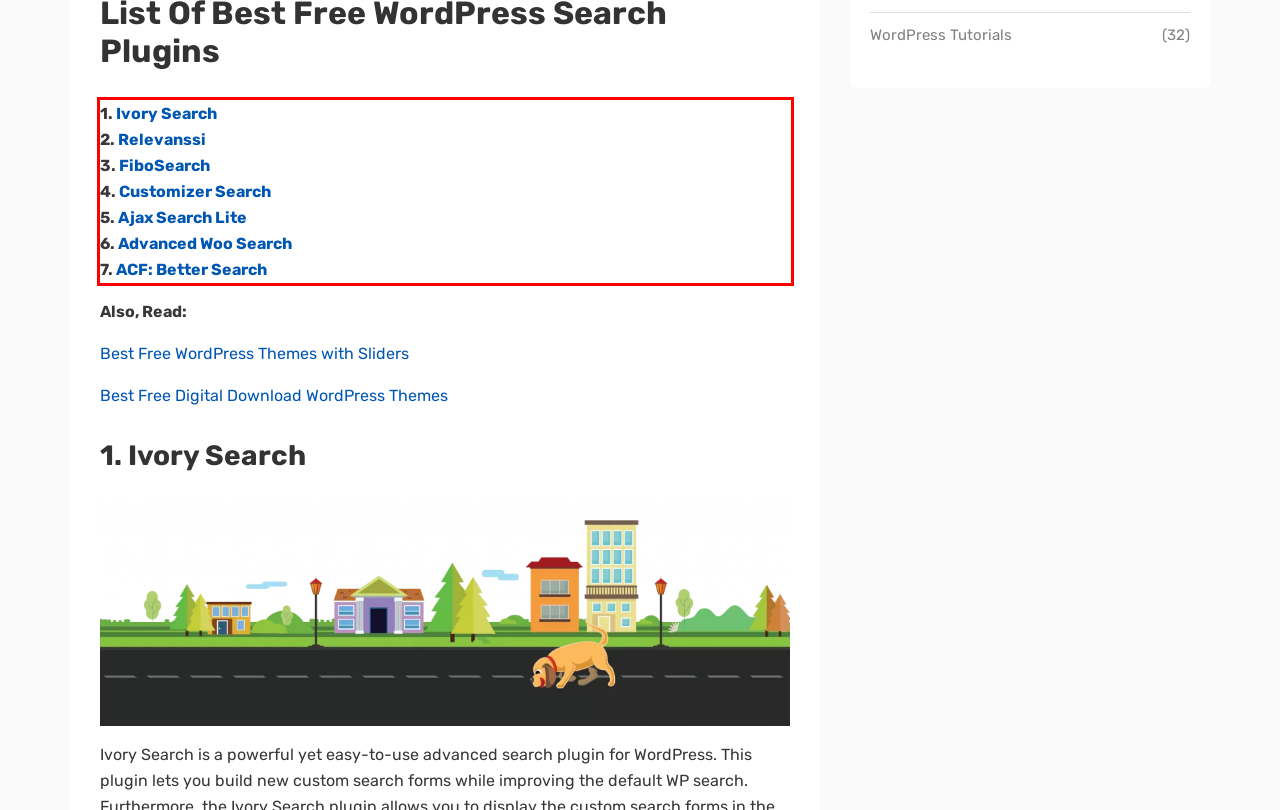Observe the screenshot of the webpage that includes a red rectangle bounding box. Conduct OCR on the content inside this red bounding box and generate the text.

1. Ivory Search 2. Relevanssi 3. FiboSearch 4. Customizer Search 5. Ajax Search Lite 6. Advanced Woo Search 7. ACF: Better Search